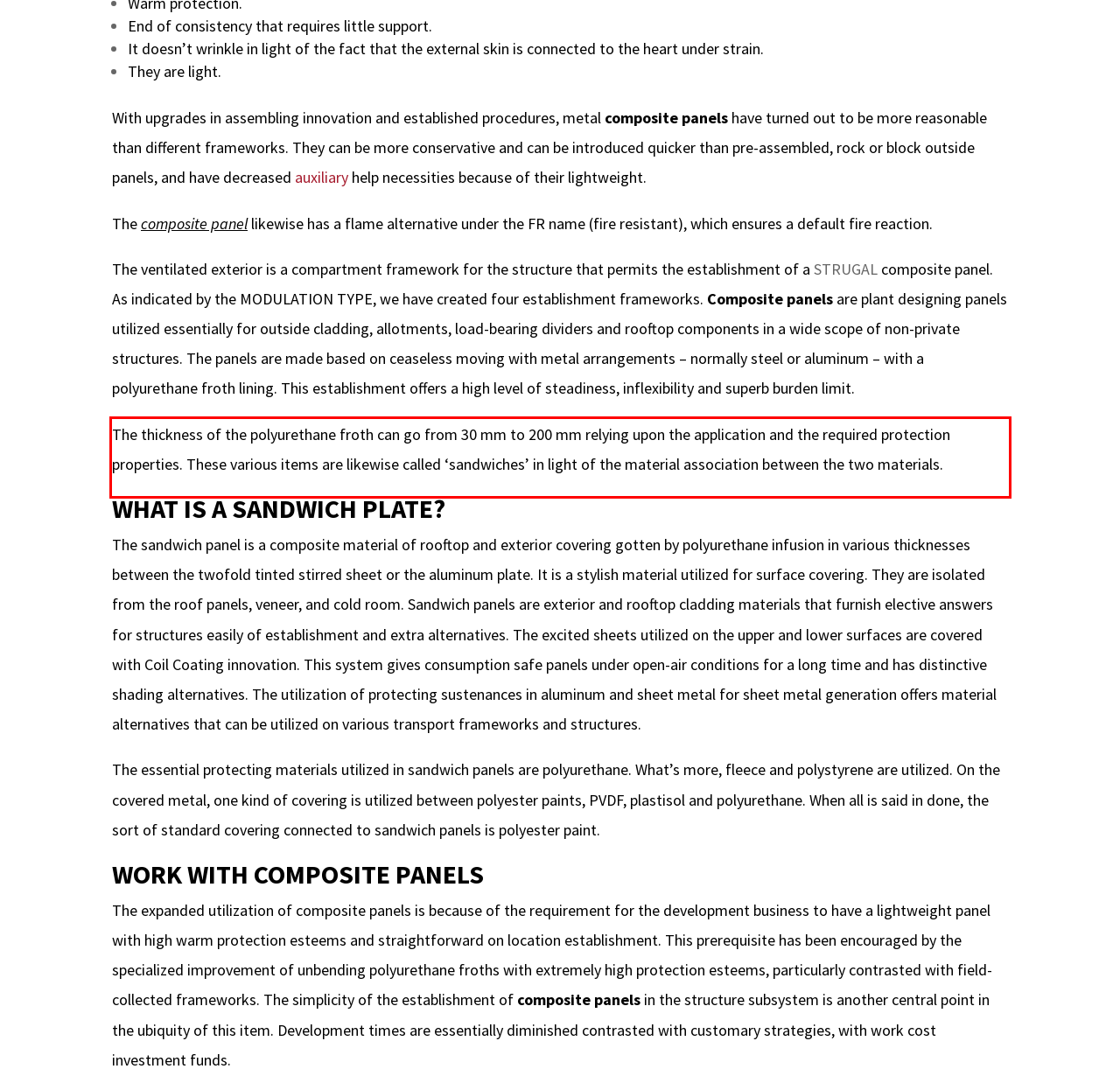Please examine the screenshot of the webpage and read the text present within the red rectangle bounding box.

The thickness of the polyurethane froth can go from 30 mm to 200 mm relying upon the application and the required protection properties. These various items are likewise called ‘sandwiches’ in light of the material association between the two materials.